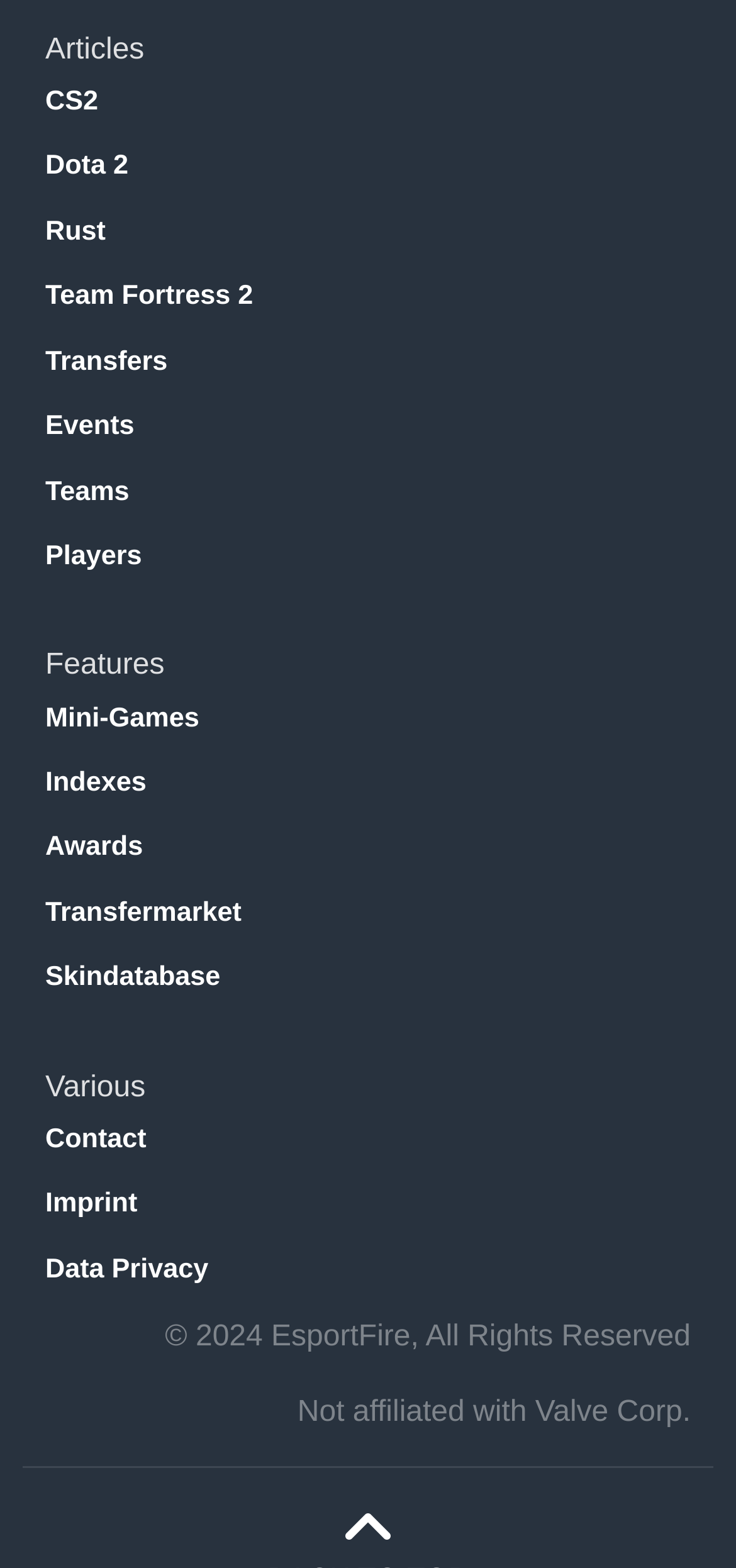Please identify the bounding box coordinates of the element I need to click to follow this instruction: "View Transfermarket".

[0.062, 0.57, 0.938, 0.596]